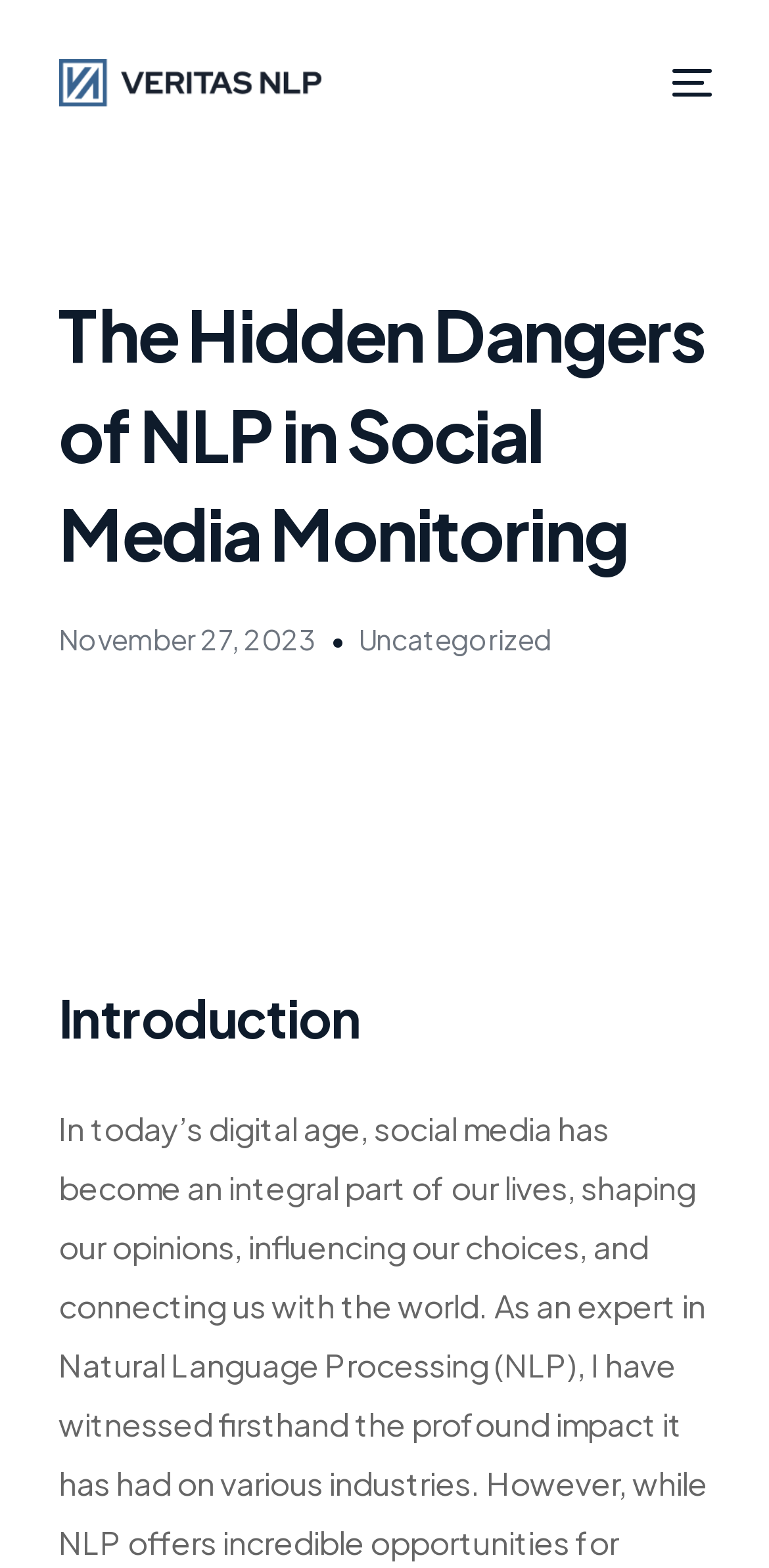What is the purpose of the buttons on the top right?
Refer to the image and provide a one-word or short phrase answer.

Unknown